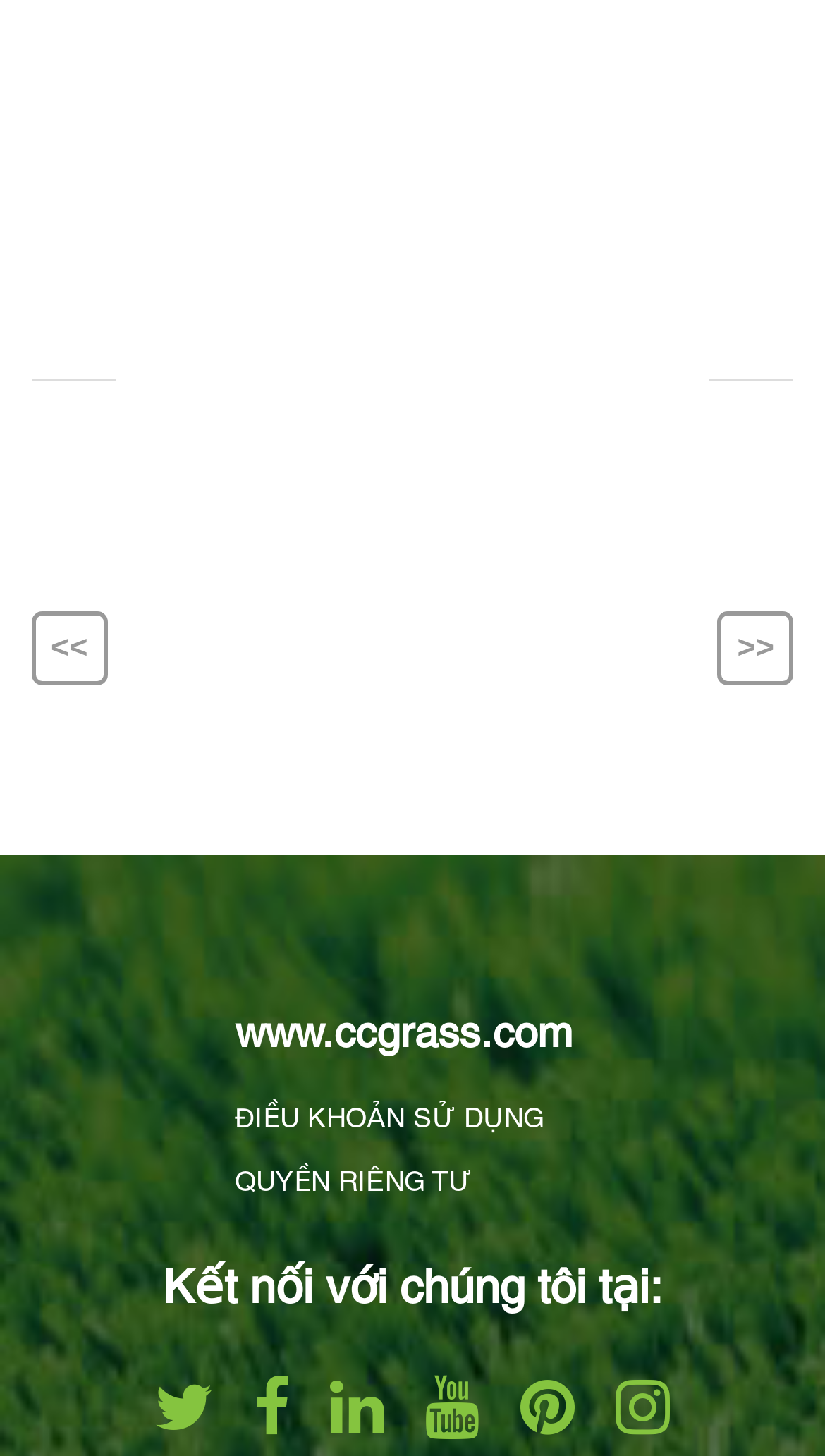Please identify the bounding box coordinates of the element I need to click to follow this instruction: "Go to previous page".

[0.038, 0.42, 0.13, 0.471]